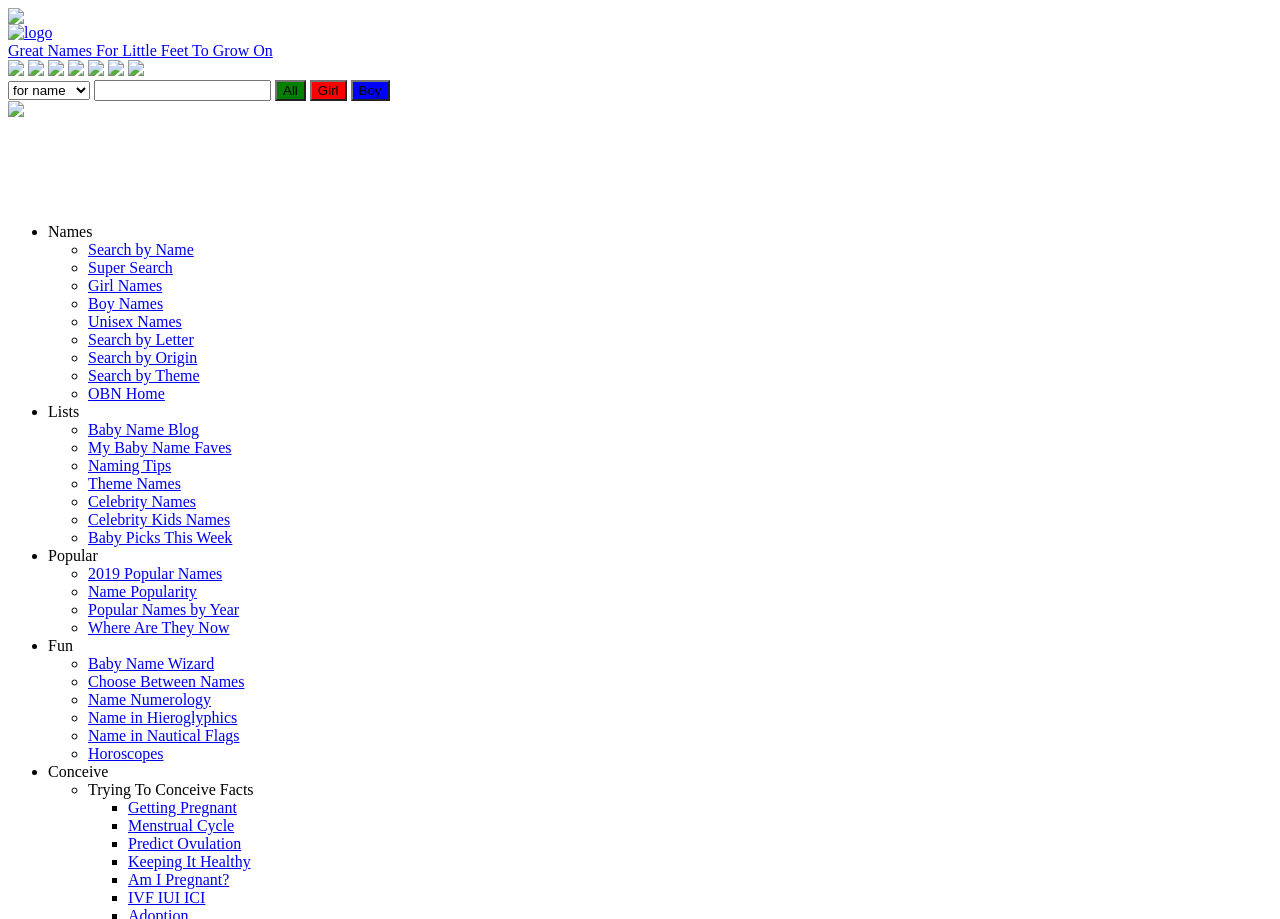Please mark the bounding box coordinates of the area that should be clicked to carry out the instruction: "Search by origin".

[0.1, 0.067, 0.112, 0.086]